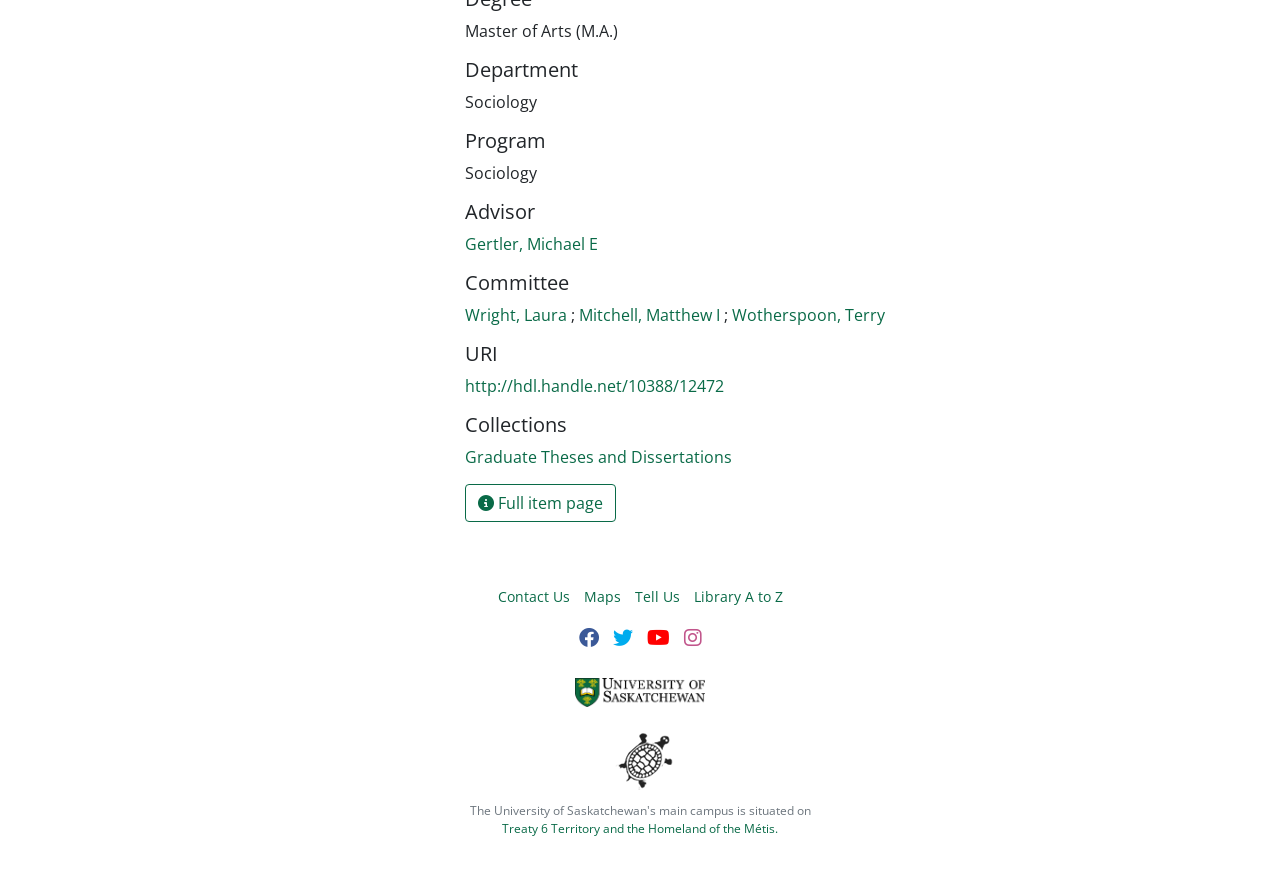Please answer the following question using a single word or phrase: 
What is the degree type?

Master of Arts (M.A.)